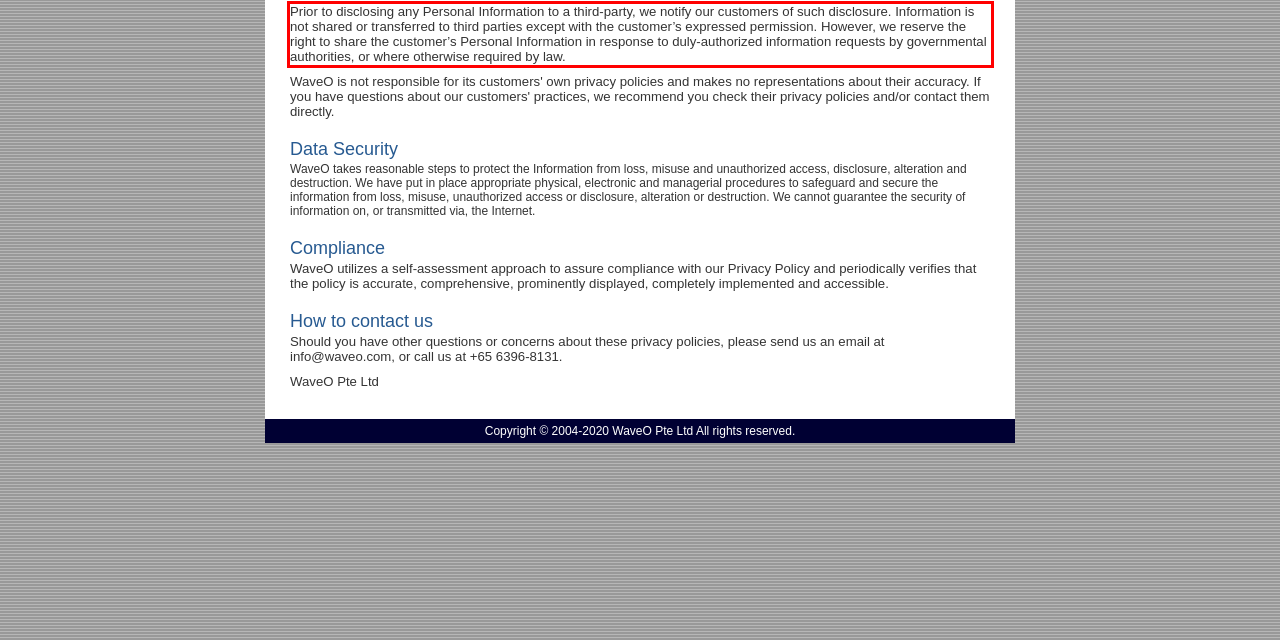Please examine the webpage screenshot containing a red bounding box and use OCR to recognize and output the text inside the red bounding box.

Prior to disclosing any Personal Information to a third-party, we notify our customers of such disclosure. Information is not shared or transferred to third parties except with the customer’s expressed permission. However, we reserve the right to share the customer’s Personal Information in response to duly-authorized information requests by governmental authorities, or where otherwise required by law.